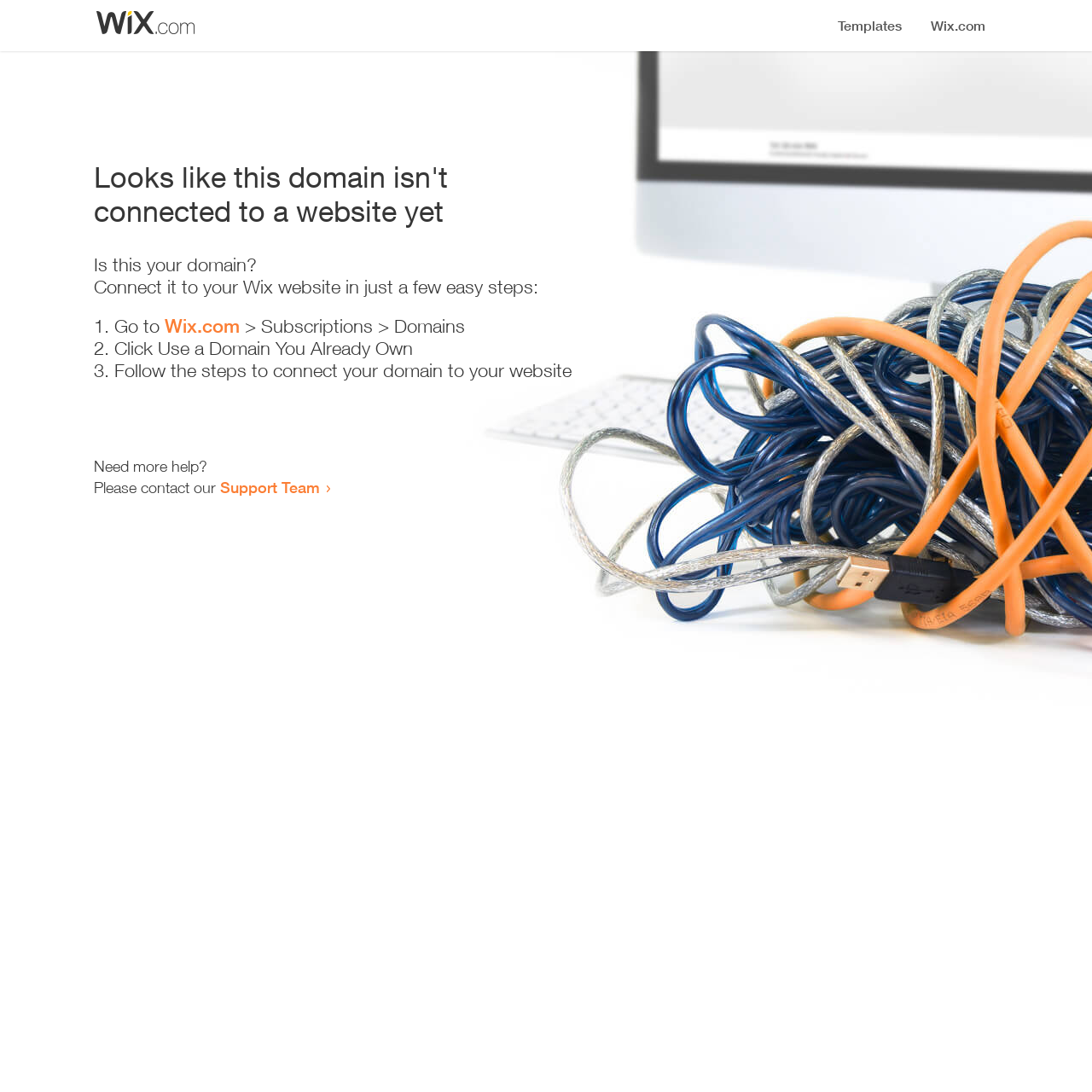What is the status of this domain?
Based on the visual content, answer with a single word or a brief phrase.

Not connected